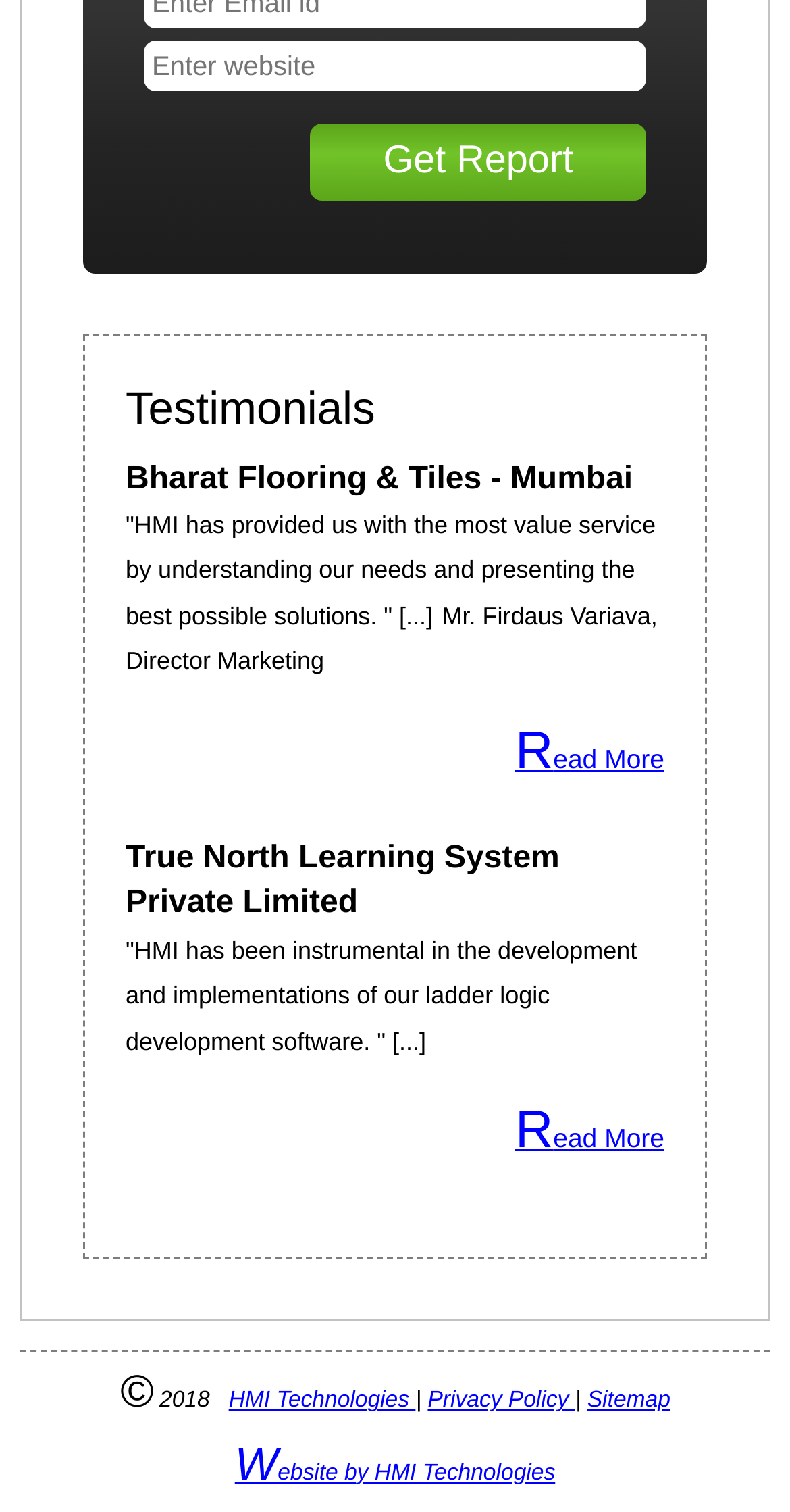Reply to the question with a single word or phrase:
How many testimonials are displayed?

2